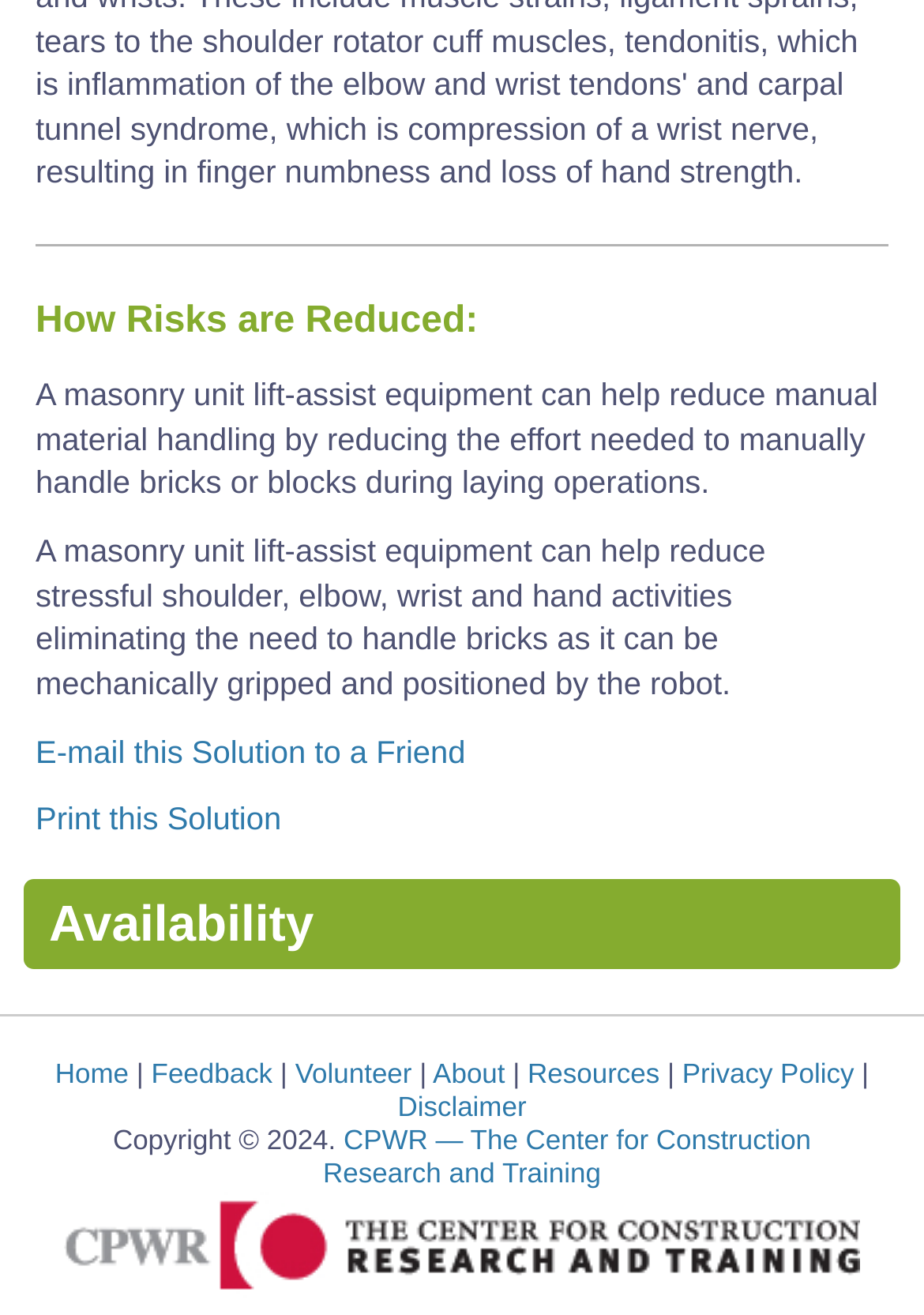Please provide a brief answer to the question using only one word or phrase: 
What are the two options available to share the solution?

E-mail and Print